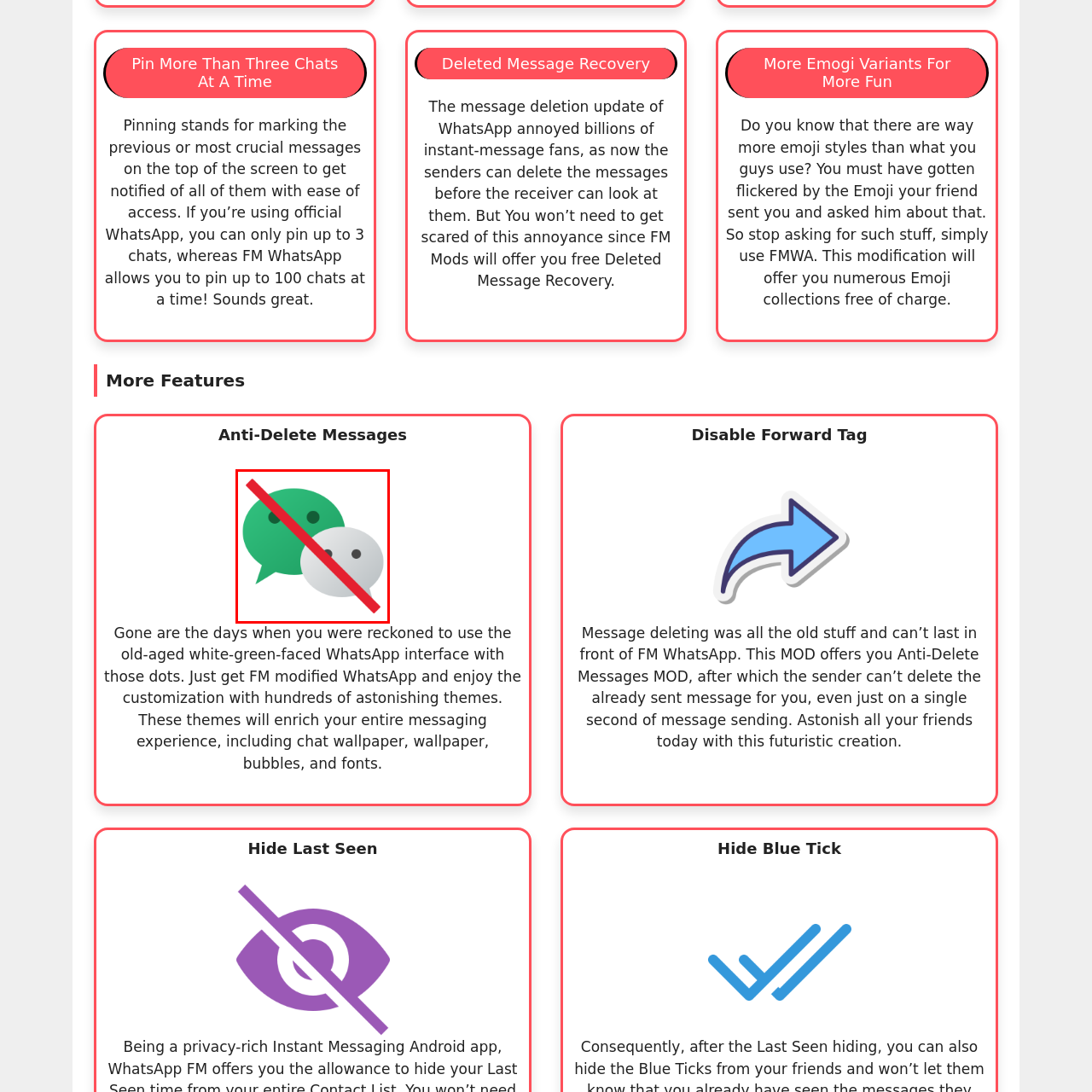Review the part of the image encased in the red box and give an elaborate answer to the question posed: What is the benefit of FM WhatsApp's anti-delete messages feature?

The anti-delete messages feature in FM WhatsApp ensures that conversations remain intact and visible, regardless of the sender's actions, providing a significant advantage over the standard WhatsApp application and enhancing user experience.